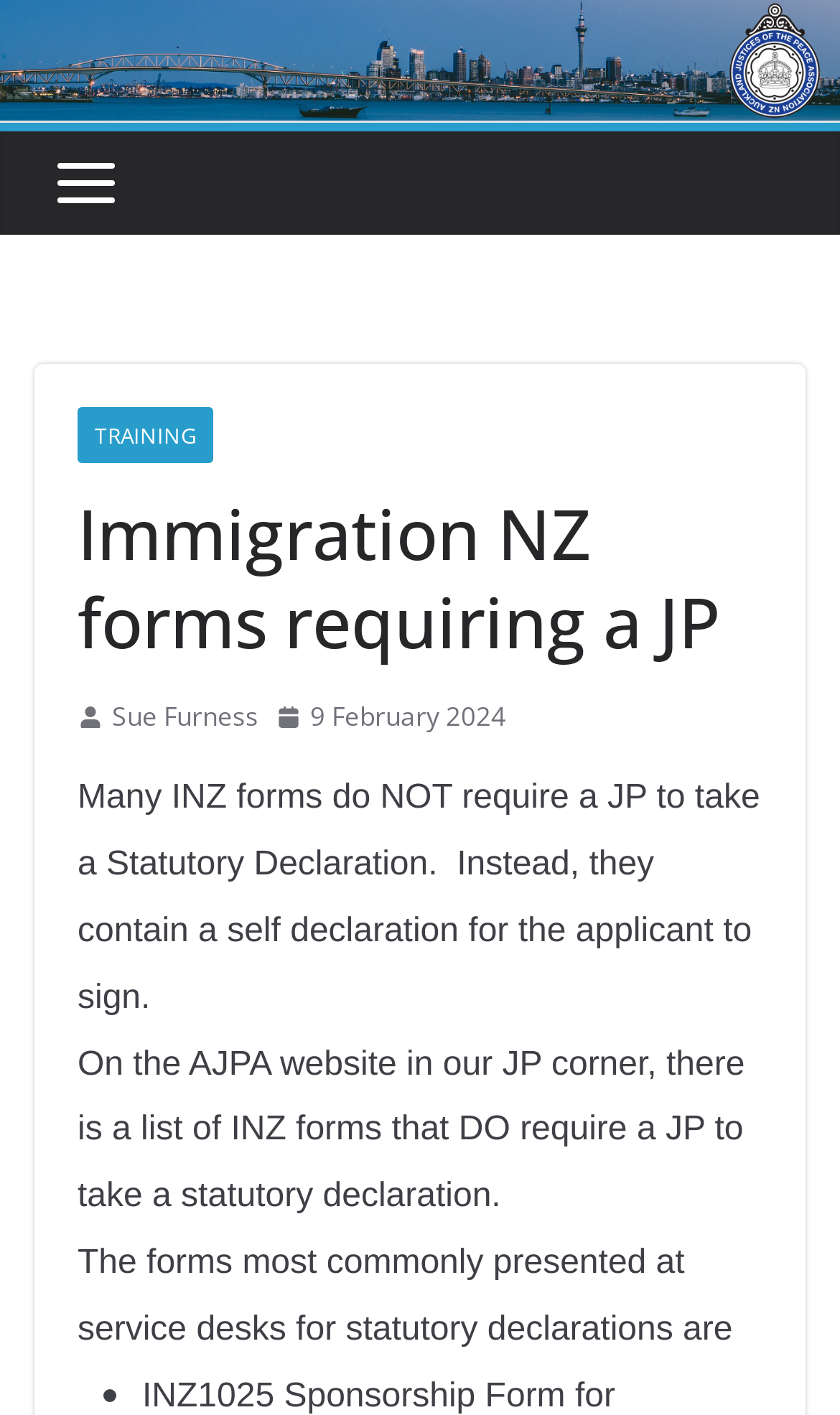Bounding box coordinates are specified in the format (top-left x, top-left y, bottom-right x, bottom-right y). All values are floating point numbers bounded between 0 and 1. Please provide the bounding box coordinate of the region this sentence describes: Sue Furness

[0.133, 0.49, 0.308, 0.523]